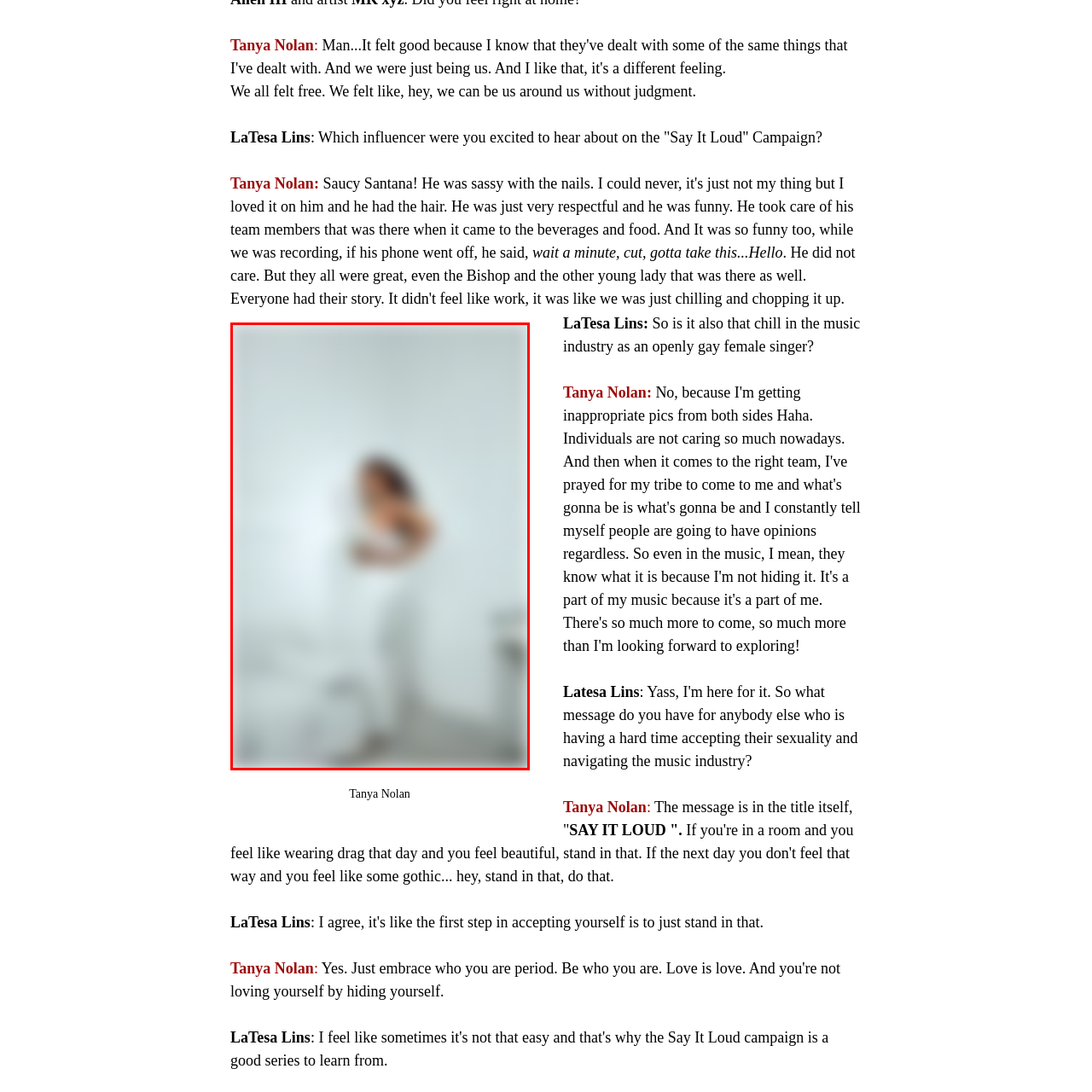Use the image within the highlighted red box to answer the following question with a single word or phrase:
What is Tanya Nolan's outfit style?

Casual